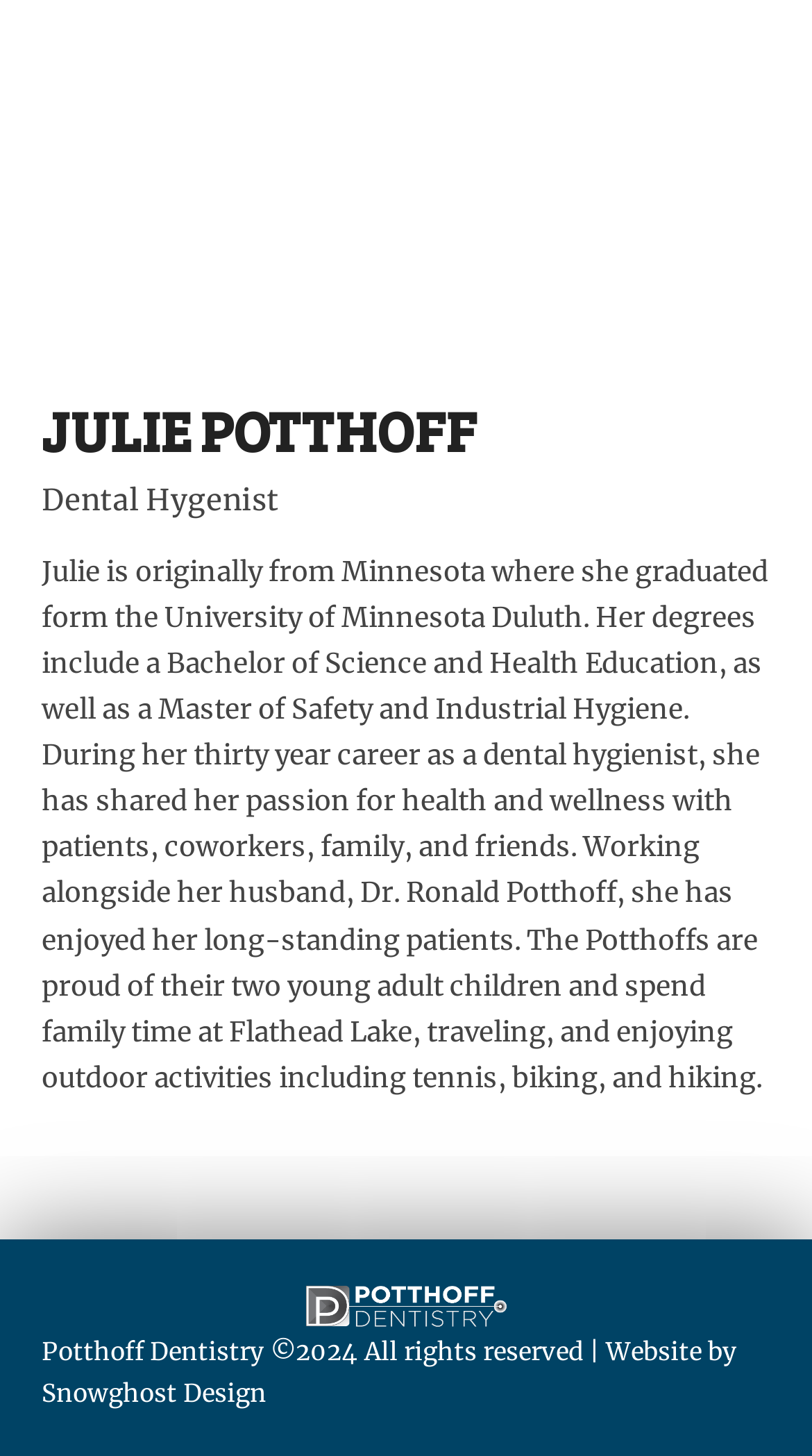What is the name of Julie's husband?
Provide a fully detailed and comprehensive answer to the question.

The text description of Julie Potthoff mentions that she works alongside her husband, Dr. Ronald Potthoff, indicating that Dr. Ronald Potthoff is her husband.